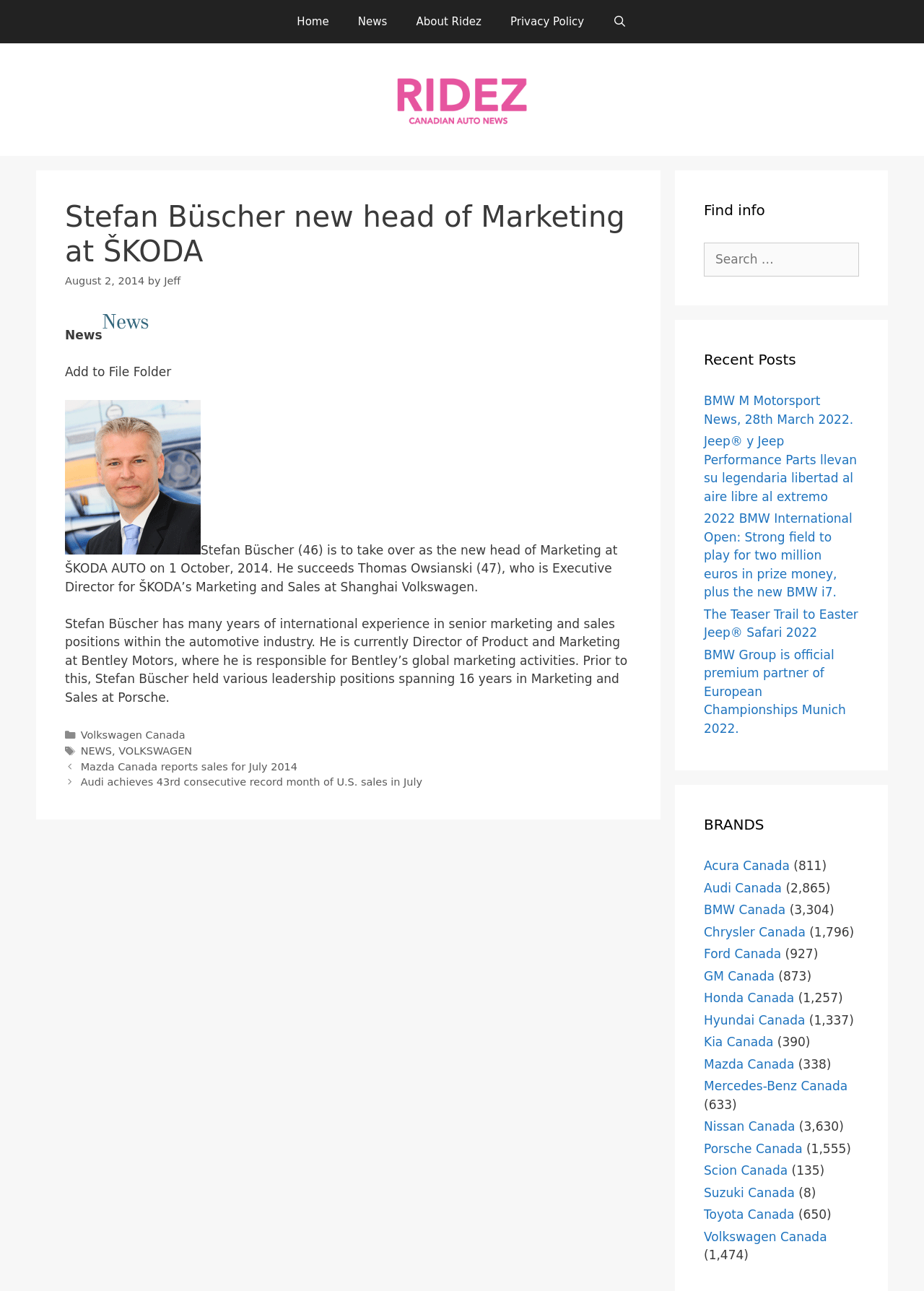Please identify the primary heading of the webpage and give its text content.

Stefan Büscher new head of Marketing at ŠKODA